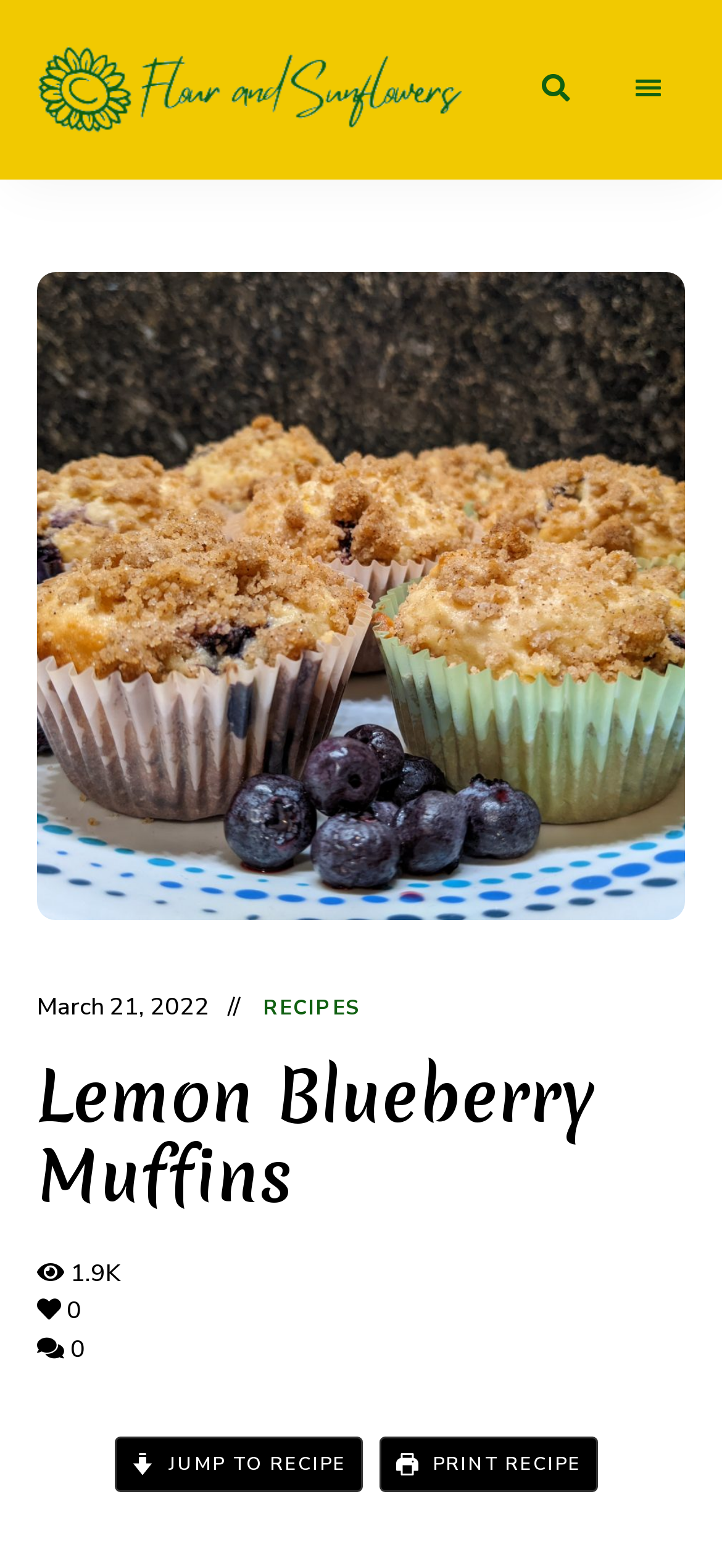What is the type of content on this webpage?
Please answer the question with as much detail and depth as you can.

I inferred the type of content on this webpage by looking at the heading 'Lemon Blueberry Muffins' and the overall structure of the webpage, which suggests that it is a baking recipe webpage.